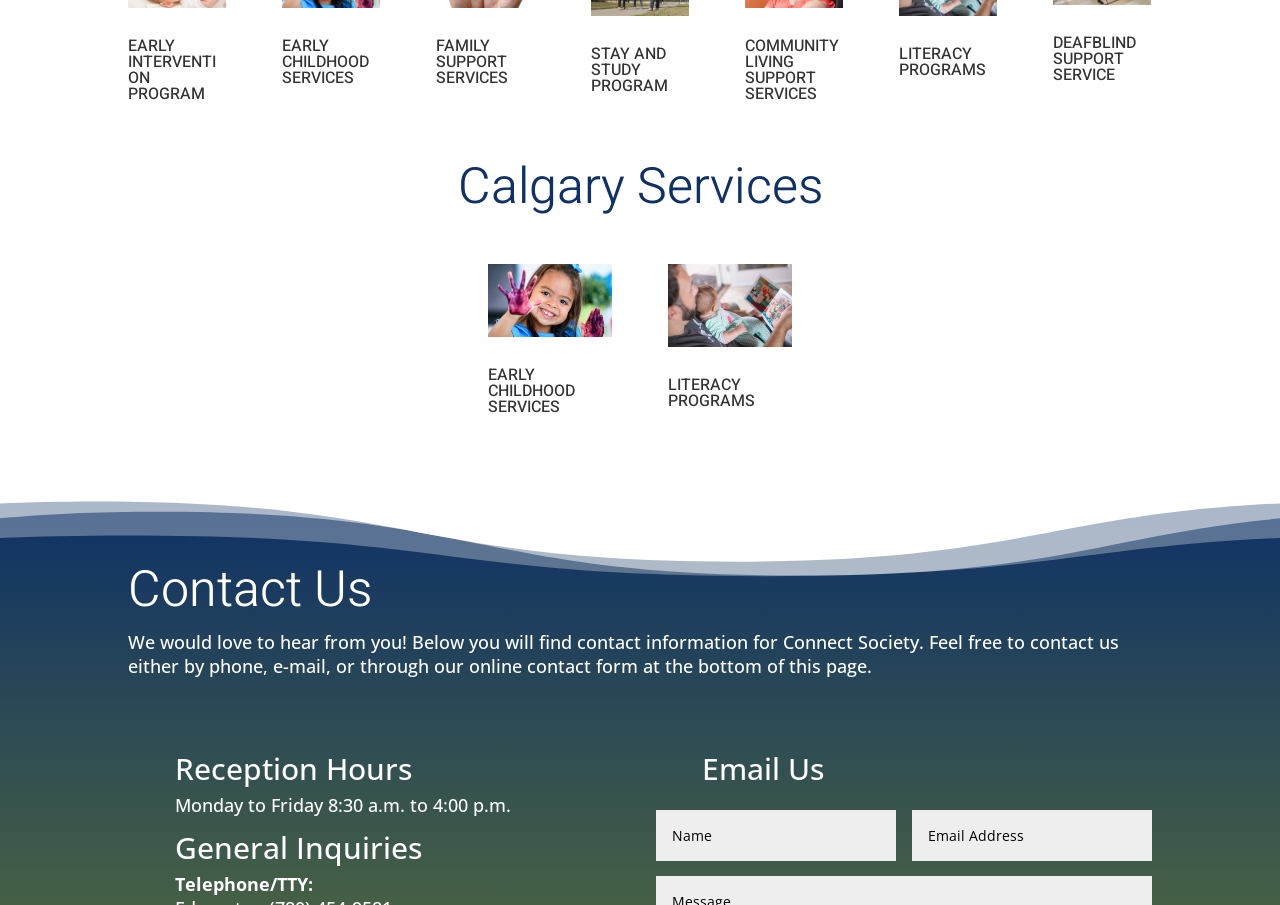From the screenshot, find the bounding box of the UI element matching this description: "LITERACY PROGRAMS". Supply the bounding box coordinates in the form [left, top, right, bottom], each a float between 0 and 1.

[0.522, 0.412, 0.59, 0.456]